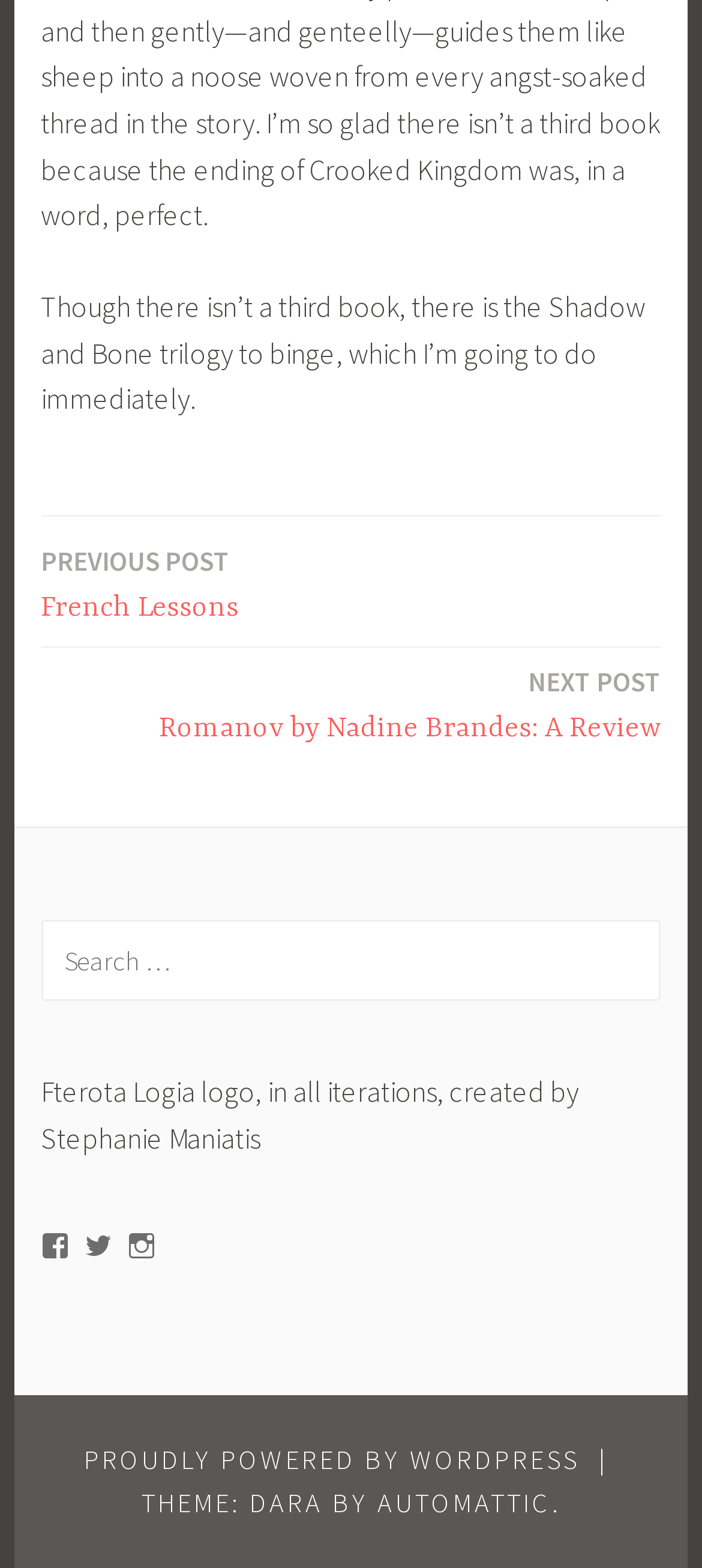How many social media profiles are linked?
Using the details from the image, give an elaborate explanation to answer the question.

In the footer section, there are three social media links: Facebook, Twitter, and Instagram, which can be identified by their respective icons.